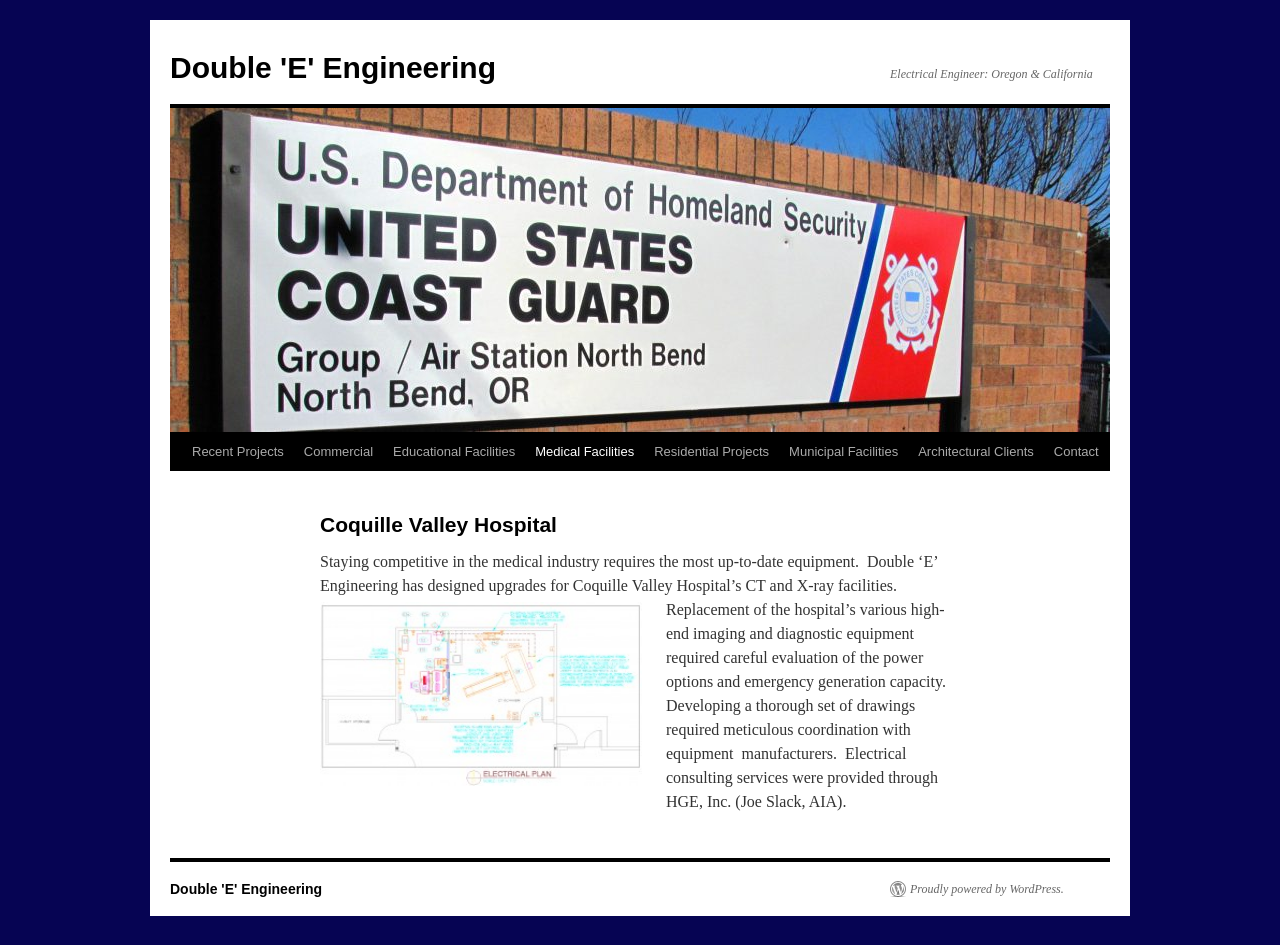What type of equipment was upgraded at Coquille Valley Hospital?
Kindly give a detailed and elaborate answer to the question.

The webpage content describes the upgrades designed by Double 'E' Engineering for Coquille Valley Hospital's CT and X-ray facilities, which are types of imaging and diagnostic equipment.